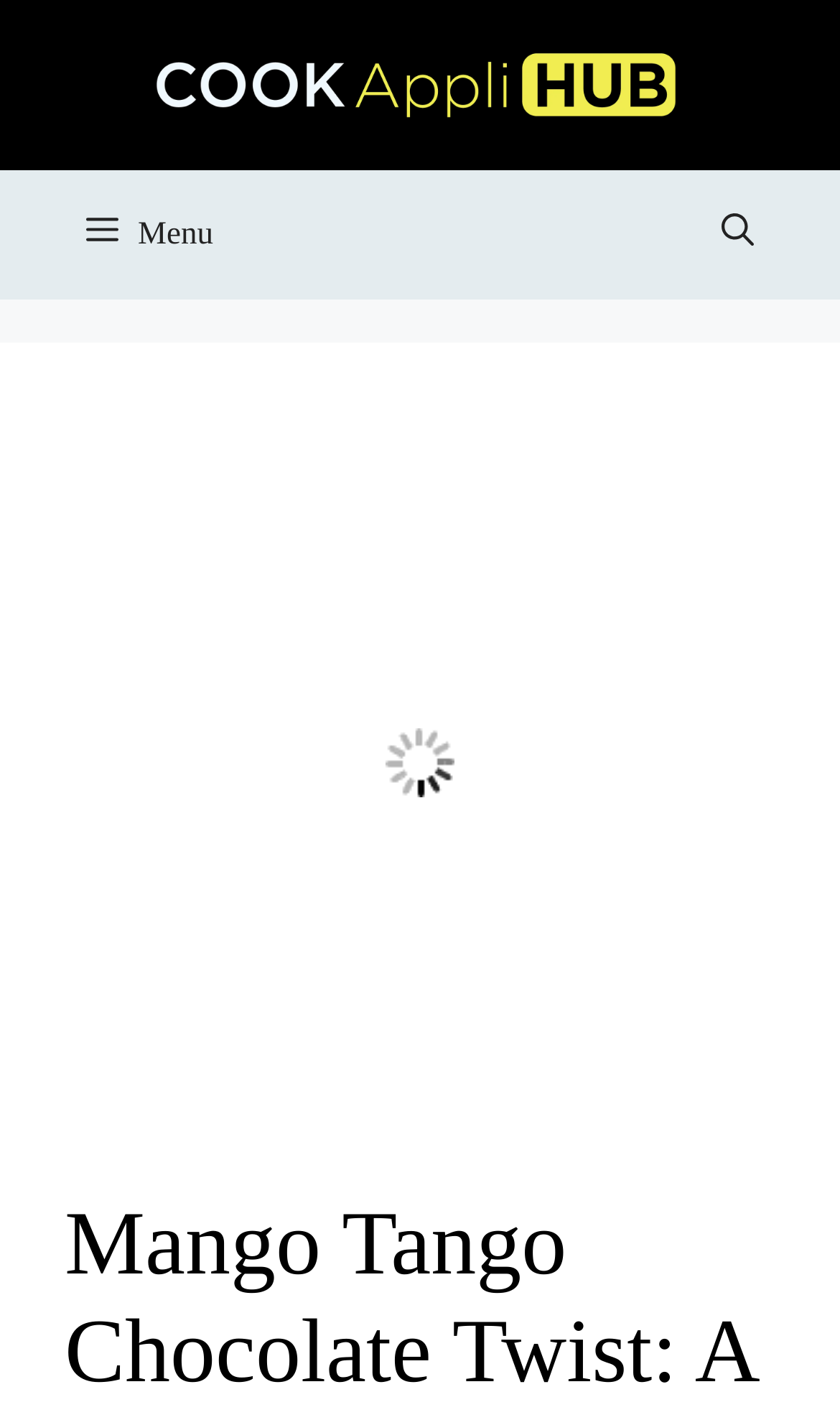Given the element description: "aria-label="Open search"", predict the bounding box coordinates of this UI element. The coordinates must be four float numbers between 0 and 1, given as [left, top, right, bottom].

[0.808, 0.119, 0.949, 0.21]